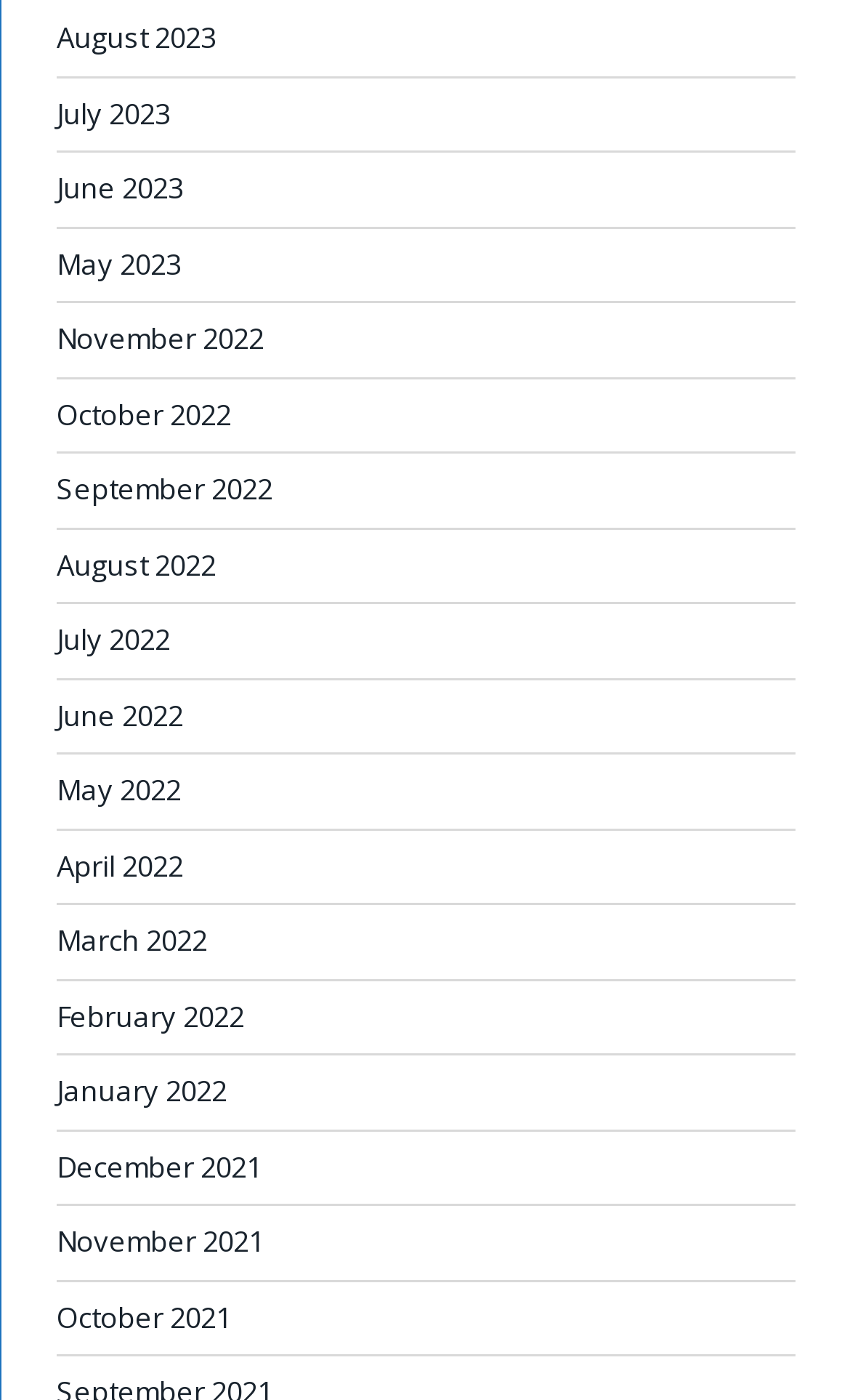Could you indicate the bounding box coordinates of the region to click in order to complete this instruction: "go to July 2022".

[0.067, 0.443, 0.2, 0.471]